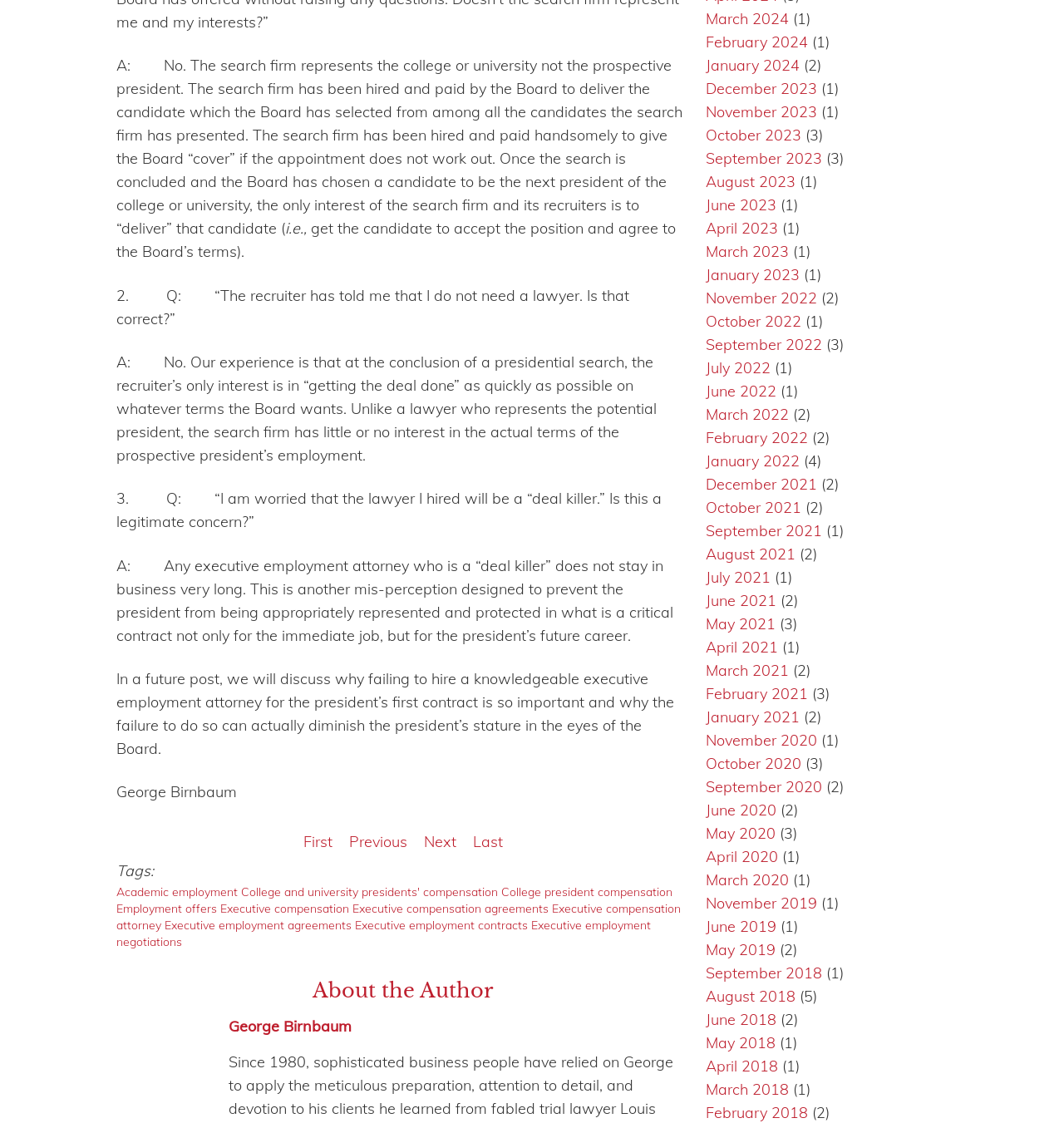What is the purpose of a search firm in a presidential search? Please answer the question using a single word or phrase based on the image.

To deliver a candidate